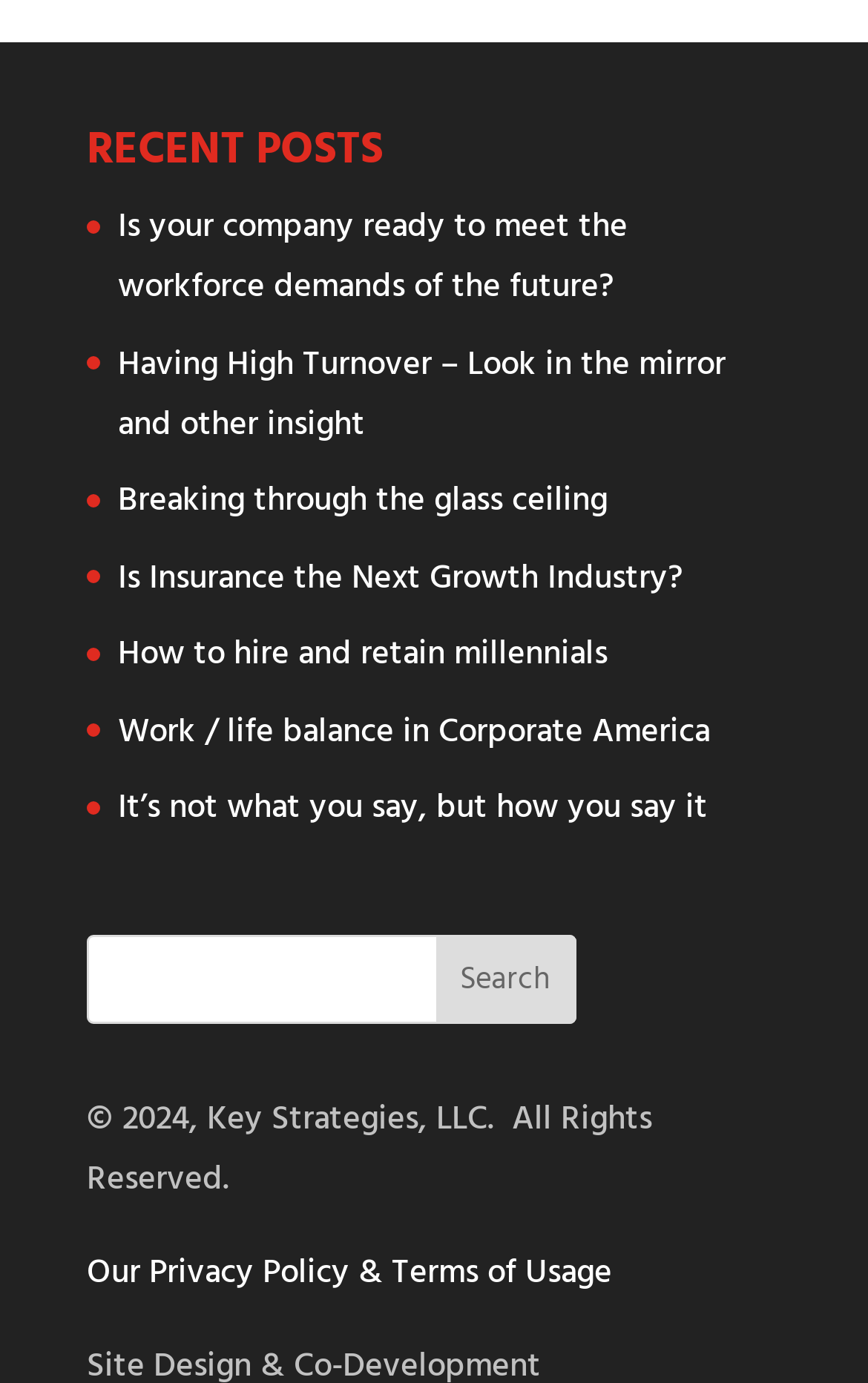Identify the bounding box coordinates for the element that needs to be clicked to fulfill this instruction: "Search for a topic". Provide the coordinates in the format of four float numbers between 0 and 1: [left, top, right, bottom].

[0.1, 0.675, 0.663, 0.74]